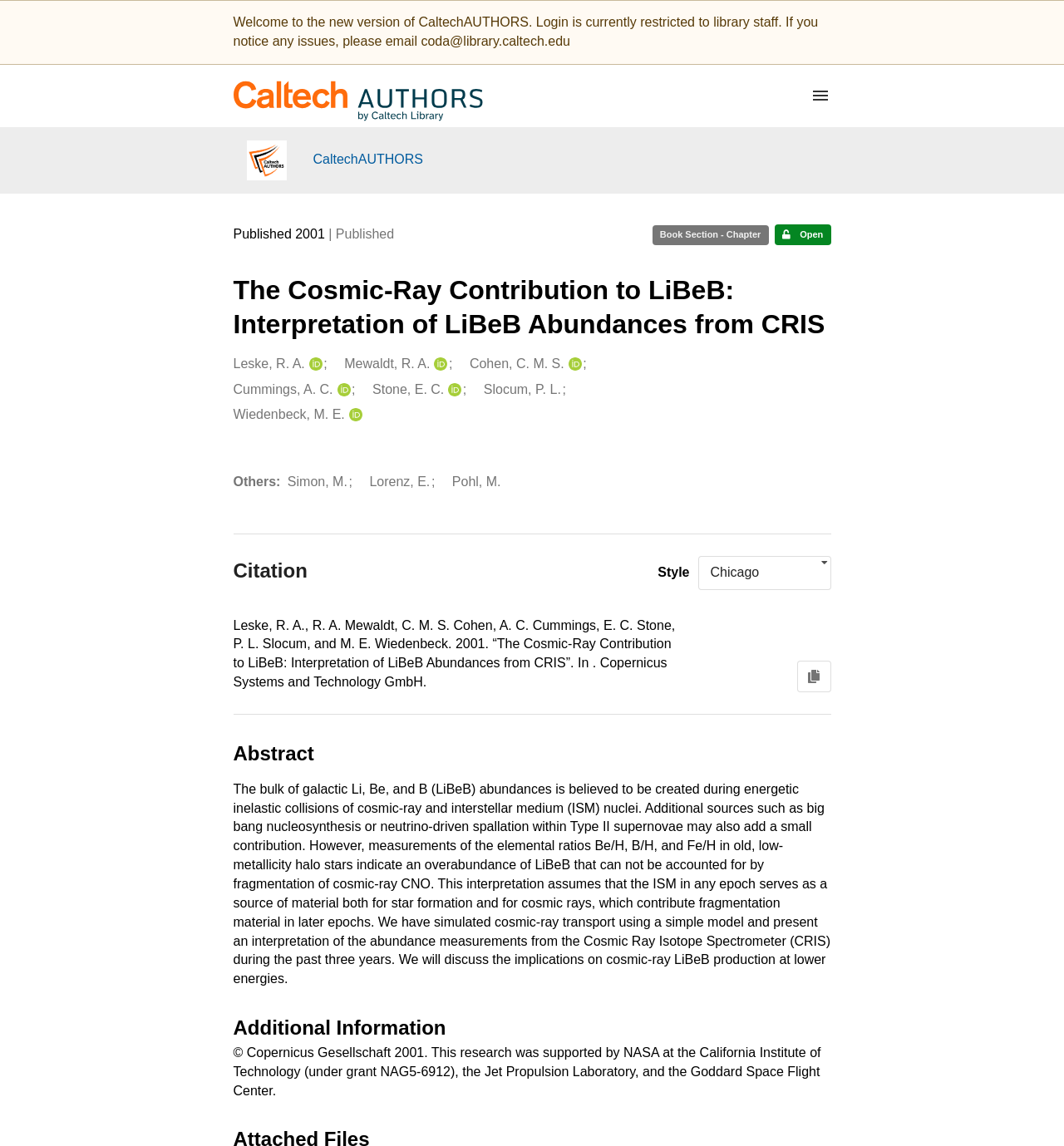Determine the coordinates of the bounding box for the clickable area needed to execute this instruction: "Read the abstract".

[0.219, 0.682, 0.781, 0.86]